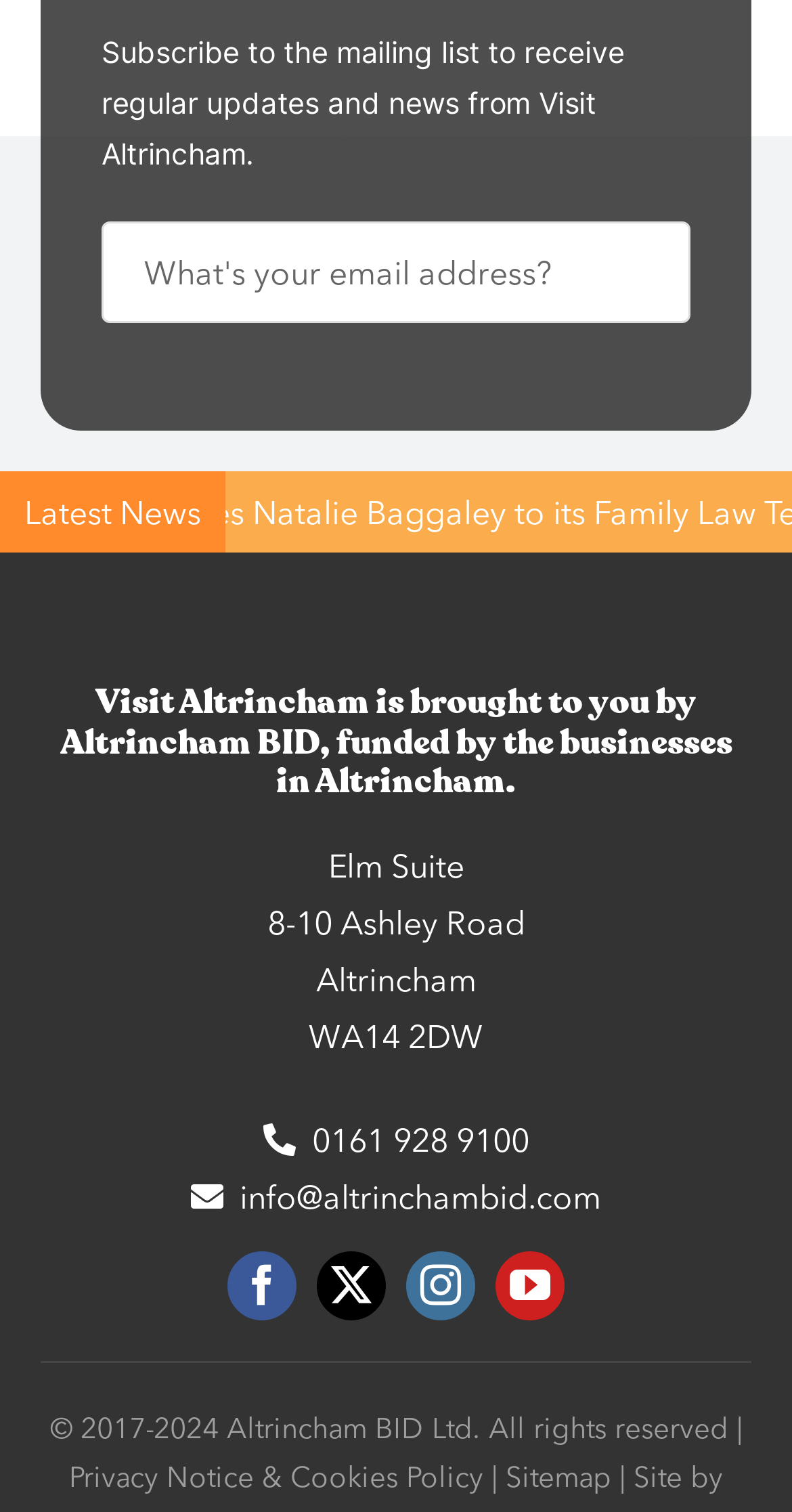Identify the bounding box coordinates for the UI element described as: "Sitemap".

[0.638, 0.965, 0.772, 0.989]